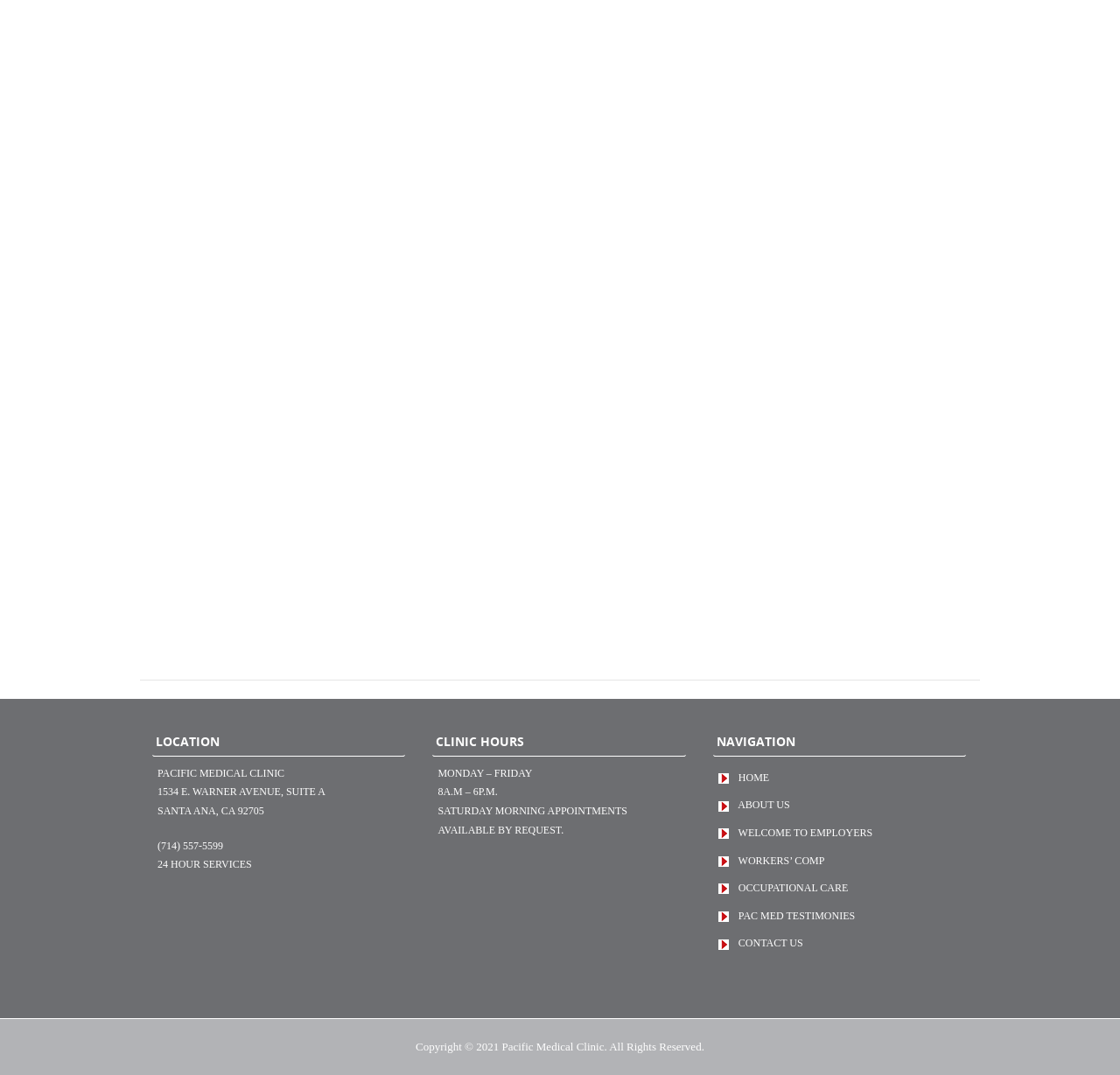What services are provided by the clinic?
Use the screenshot to answer the question with a single word or phrase.

Occupational Medicine services